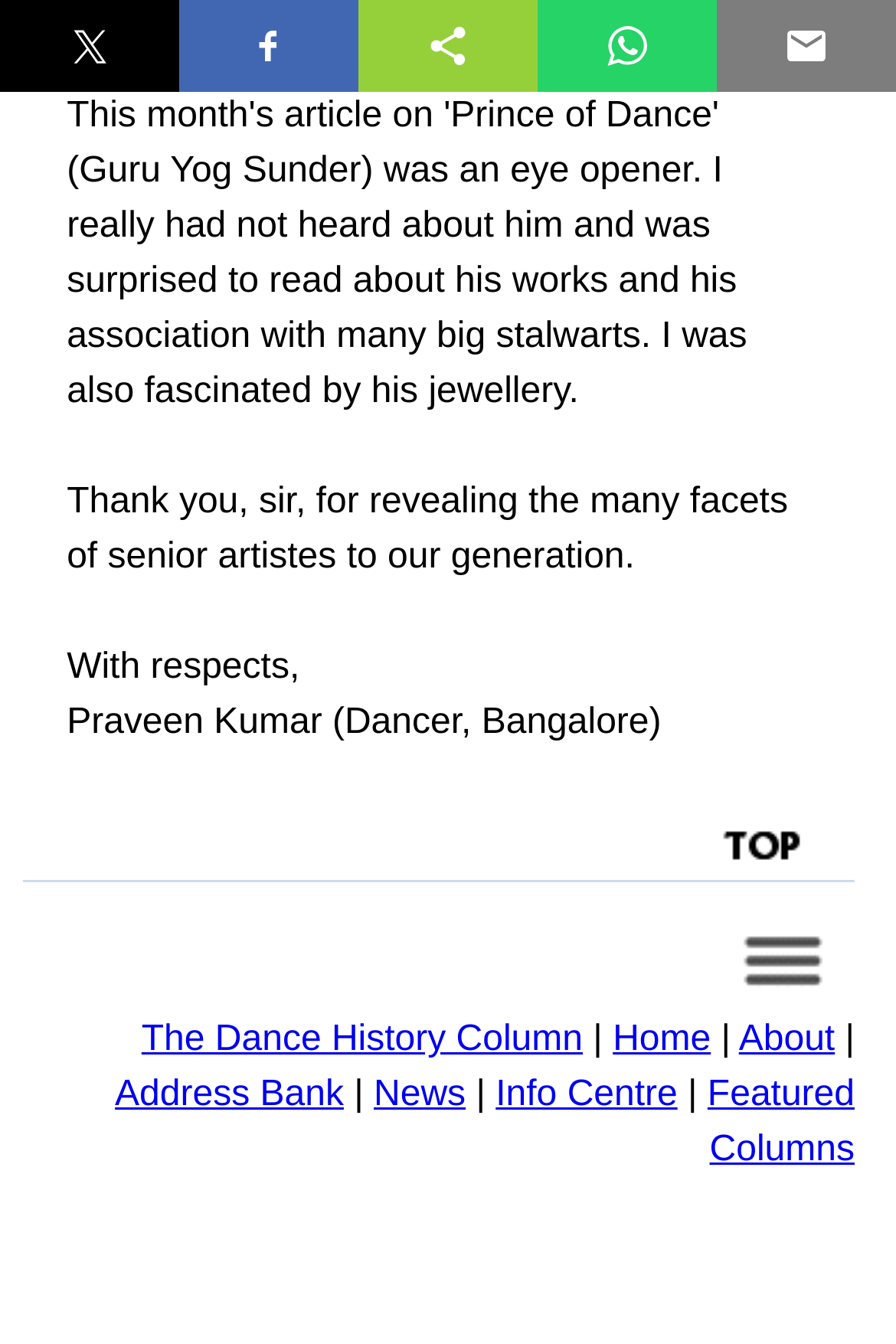How many links are there in the navigation menu?
Provide a detailed answer to the question using information from the image.

I examined the navigation menu at the bottom of the webpage and counted the number of links, which are: The Dance History Column, Home, About, Address Bank, News, Info Centre, and Featured Columns.